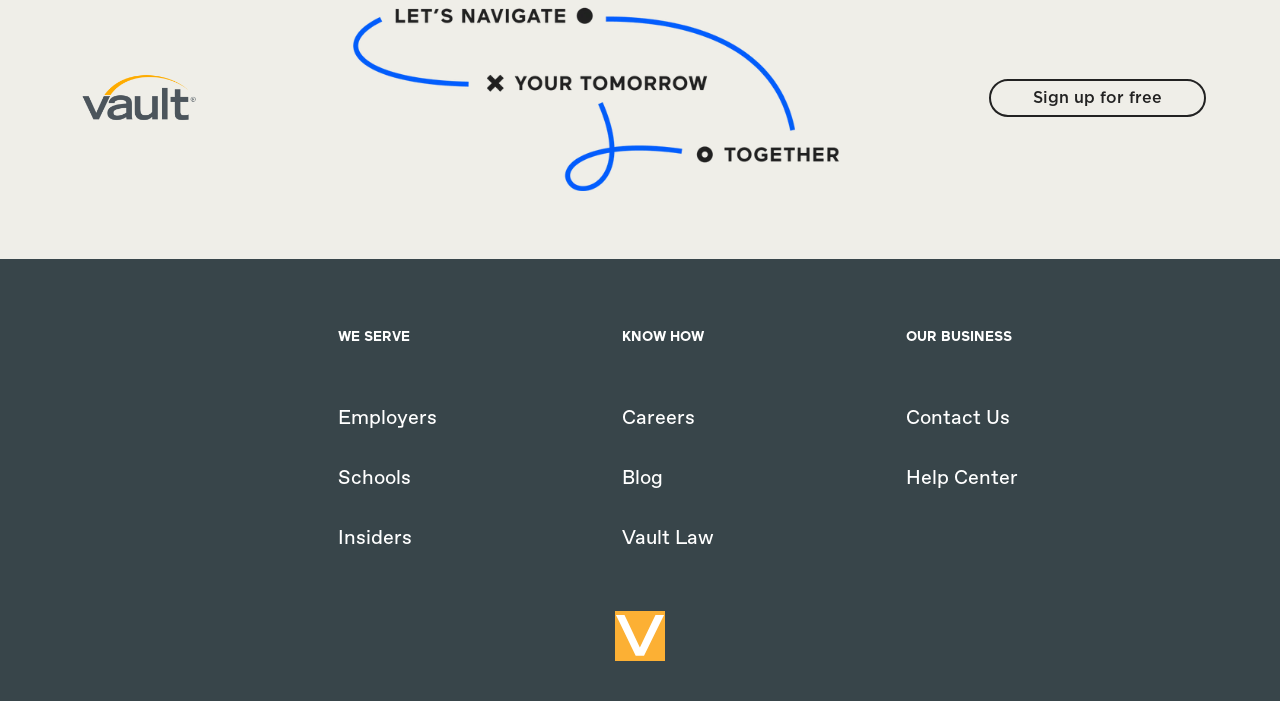Can you find the bounding box coordinates for the UI element given this description: "parent_node: Sign up for free"? Provide the coordinates as four float numbers between 0 and 1: [left, top, right, bottom].

[0.058, 0.094, 0.16, 0.186]